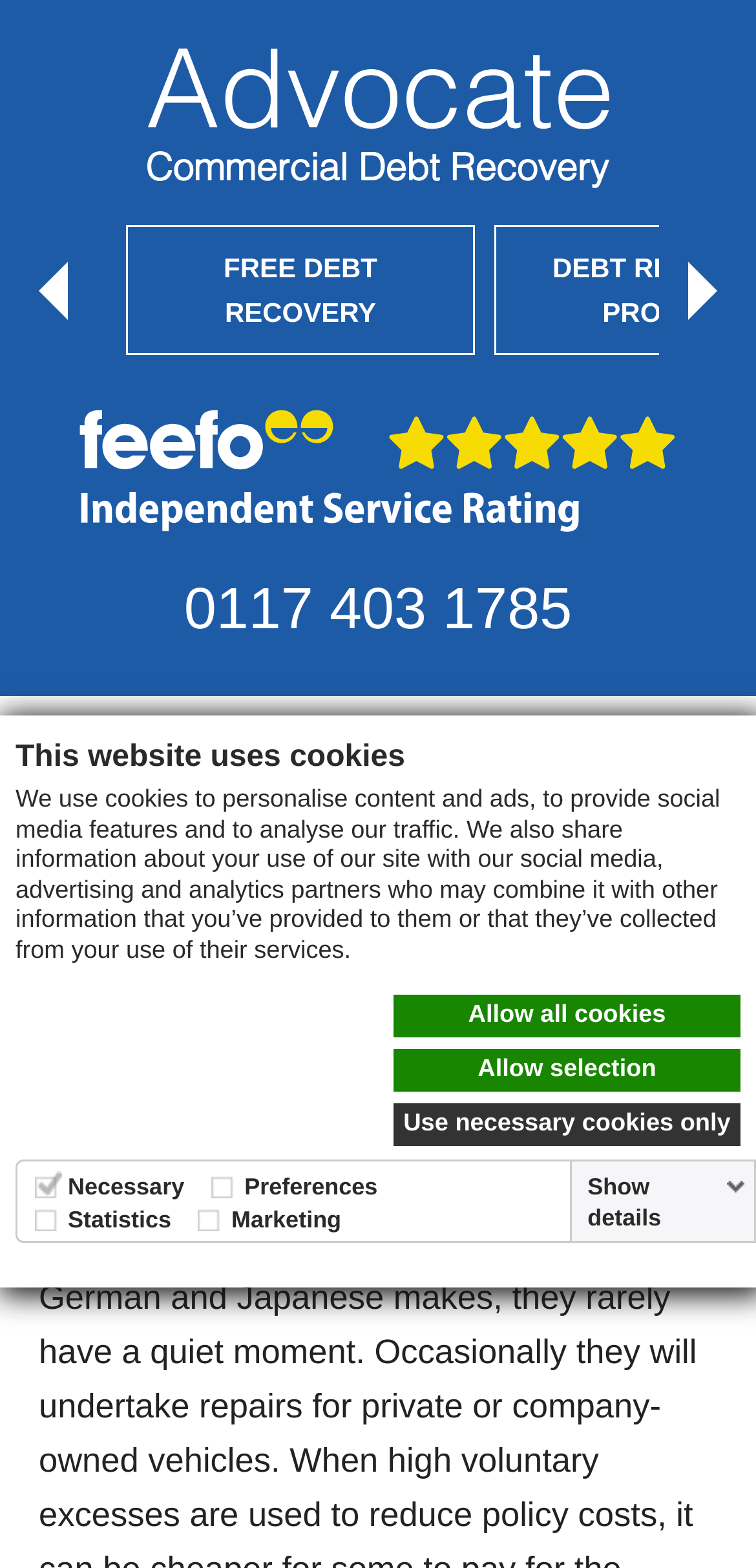Identify the bounding box coordinates of the clickable region required to complete the instruction: "visit Celtic Kilncare website". The coordinates should be given as four float numbers within the range of 0 and 1, i.e., [left, top, right, bottom].

None